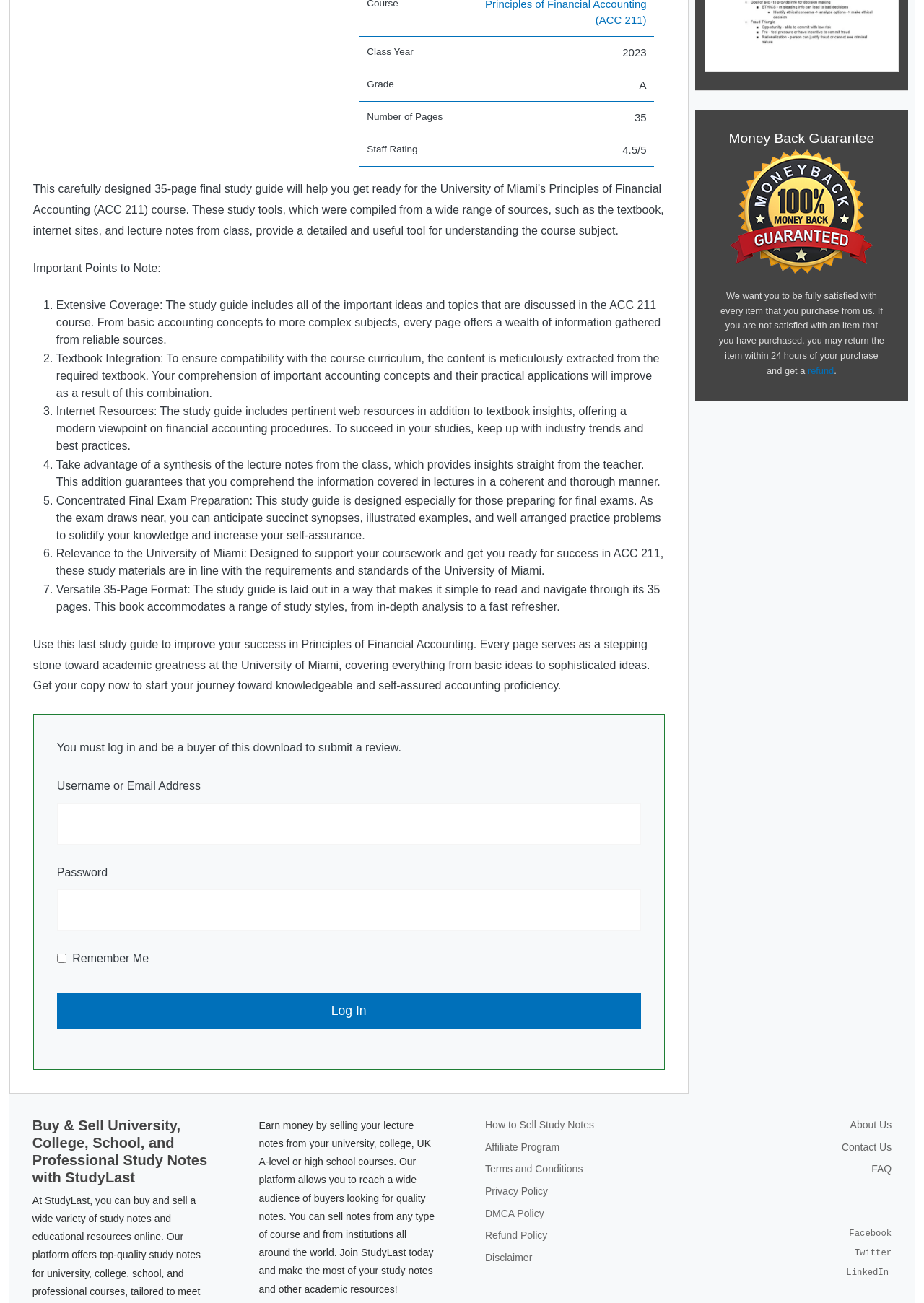Identify the bounding box coordinates for the UI element that matches this description: "DMCA Policy".

[0.525, 0.925, 0.589, 0.938]